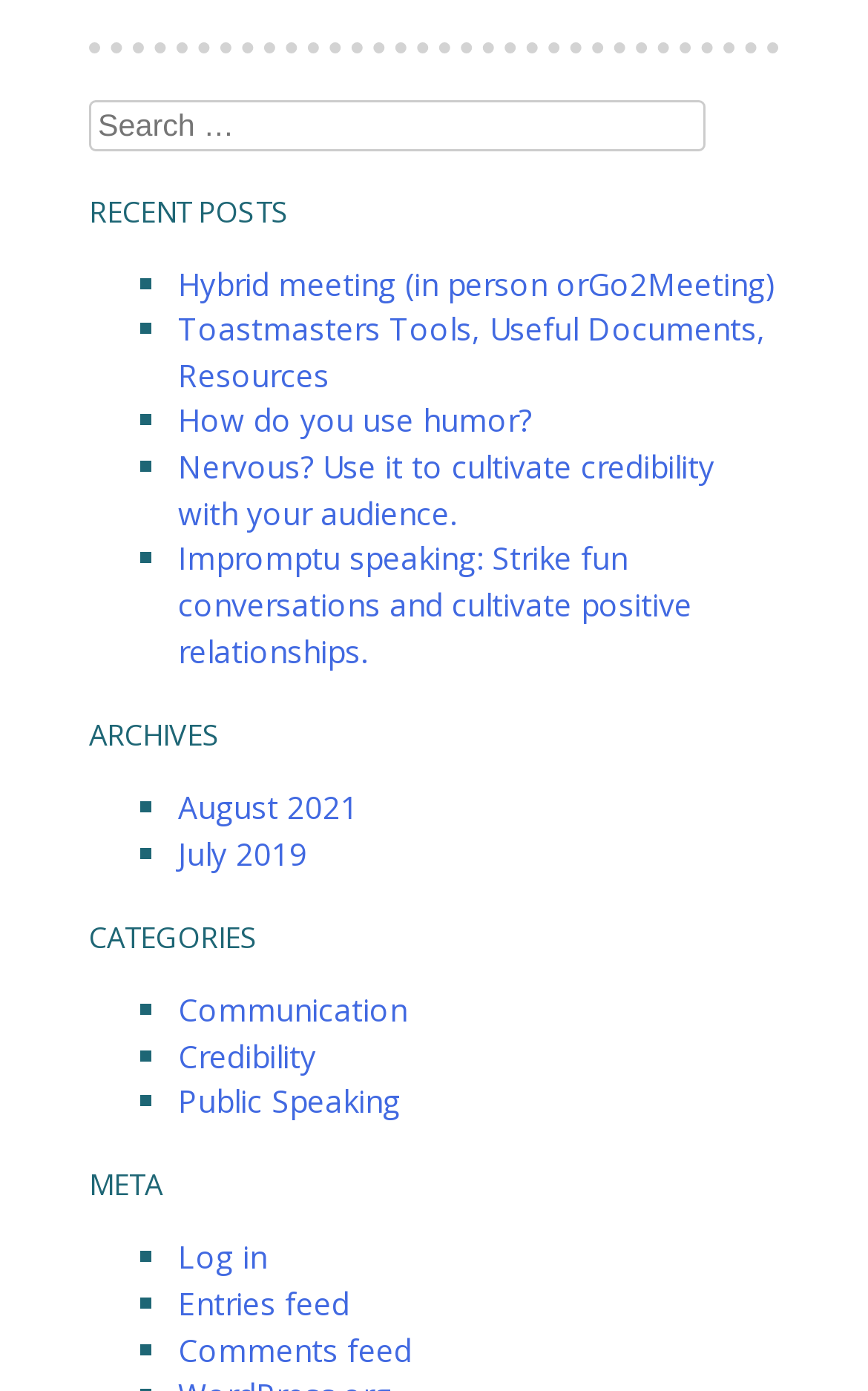Using the image as a reference, answer the following question in as much detail as possible:
How many archives are listed?

The webpage lists 2 archives, namely 'August 2021' and 'July 2019', under the 'ARCHIVES' heading, each represented by a link and a list marker.